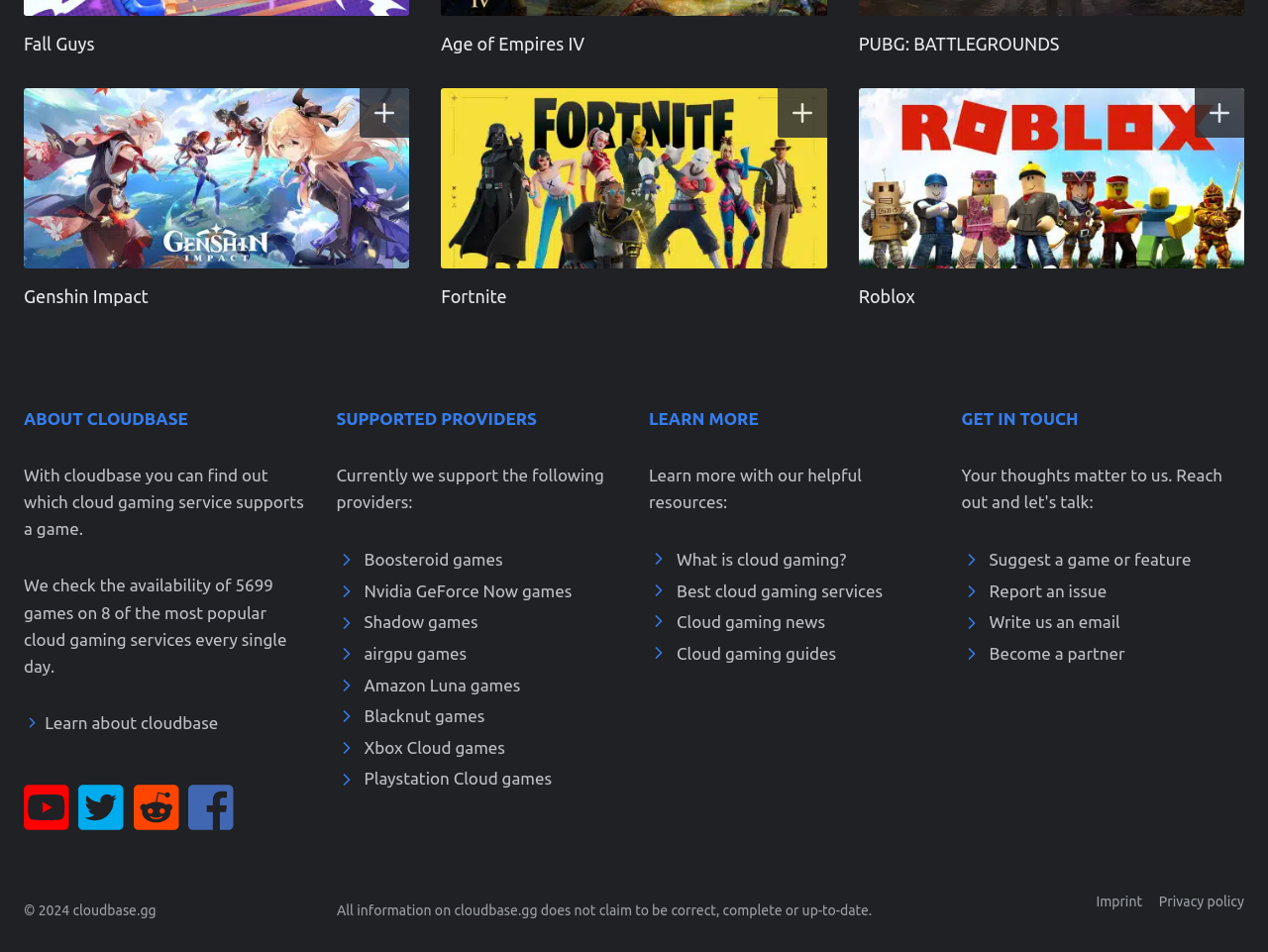Provide the bounding box coordinates for the specified HTML element described in this description: "Genshin Impact". The coordinates should be four float numbers ranging from 0 to 1, in the format [left, top, right, bottom].

[0.019, 0.298, 0.323, 0.324]